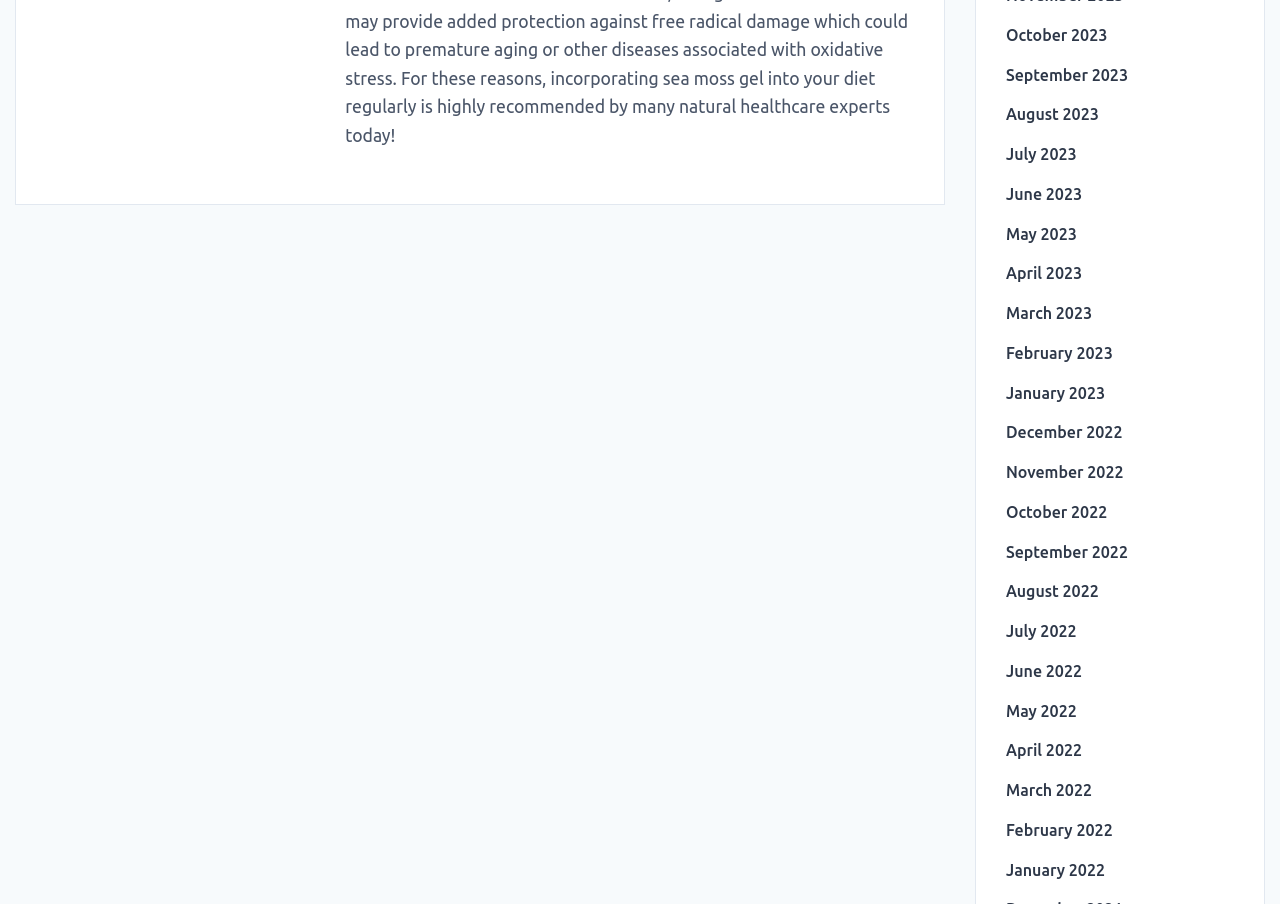Find and indicate the bounding box coordinates of the region you should select to follow the given instruction: "view October 2023".

[0.786, 0.028, 0.865, 0.05]